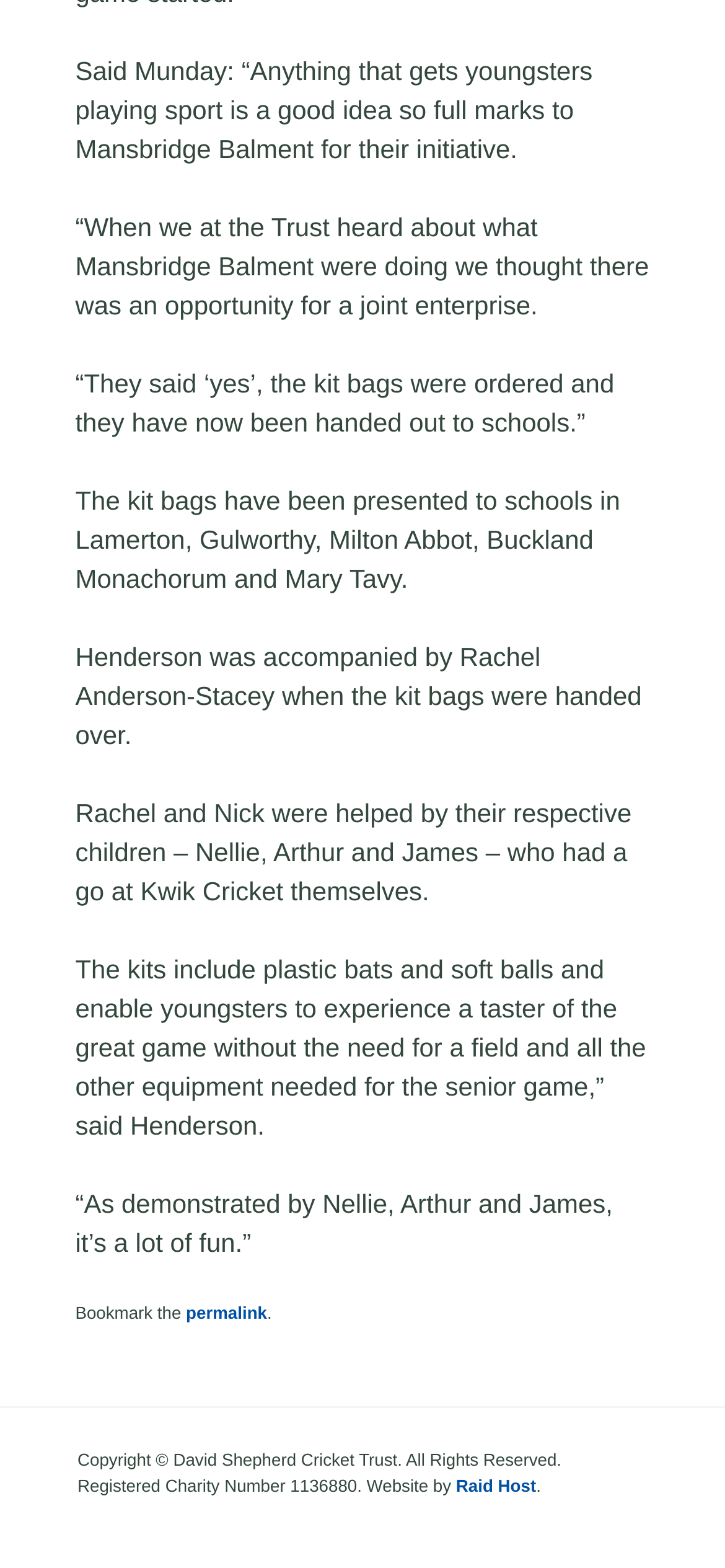What is included in the kit bags?
Using the information presented in the image, please offer a detailed response to the question.

The text states, 'The kits include plastic bats and soft balls and enable youngsters to experience a taster of the great game without the need for a field and all the other equipment needed for the senior game.' This information is obtained from the StaticText element with ID 252.